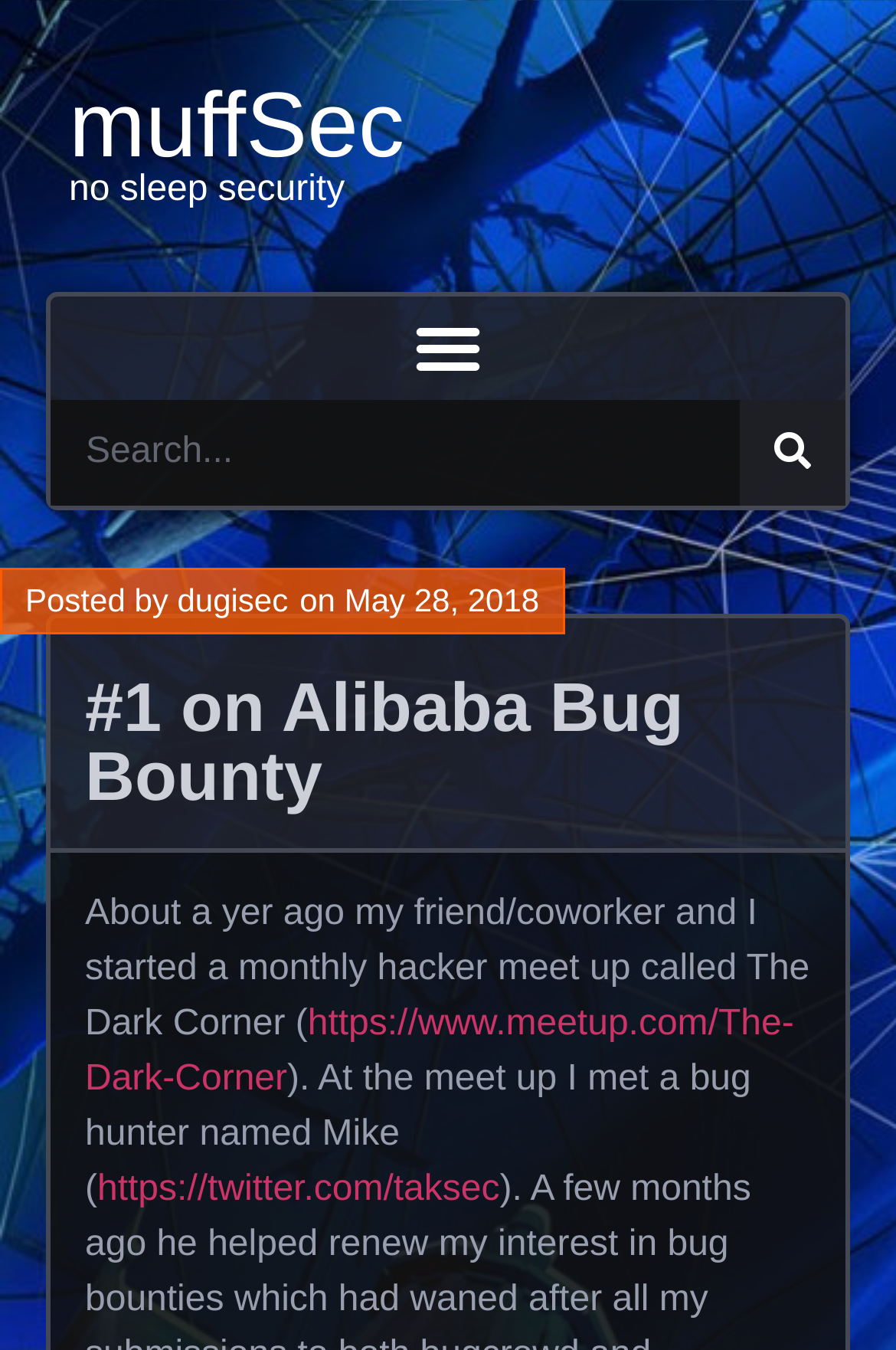Using the description "parent_node: Search name="s" placeholder="Search..." title="Search"", predict the bounding box of the relevant HTML element.

[0.056, 0.296, 0.826, 0.375]